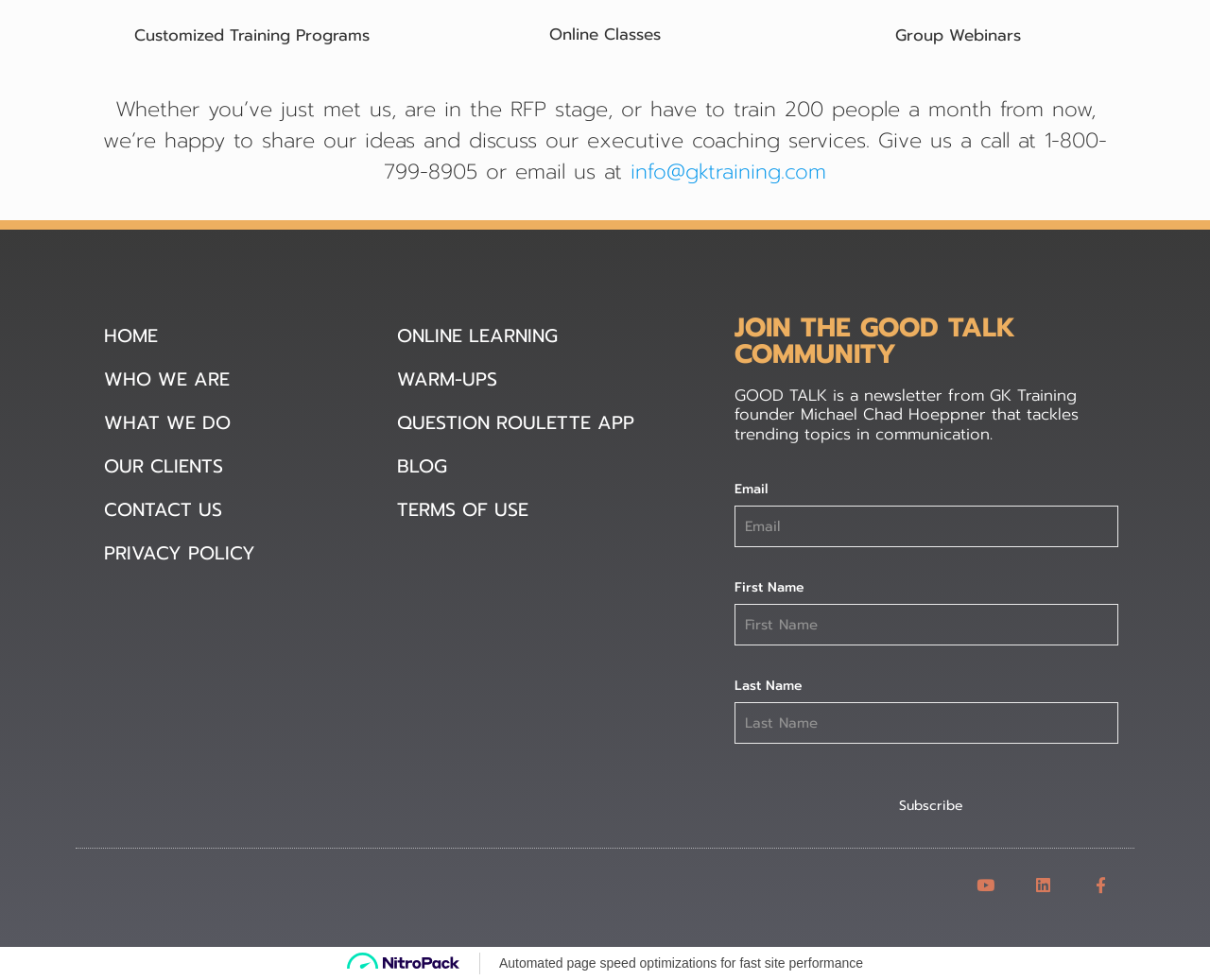Using the information in the image, could you please answer the following question in detail:
How many social media links are present at the bottom of the webpage?

The social media links can be found at the bottom of the webpage, and there are three links: Youtube, Linkedin, and Facebook-f.